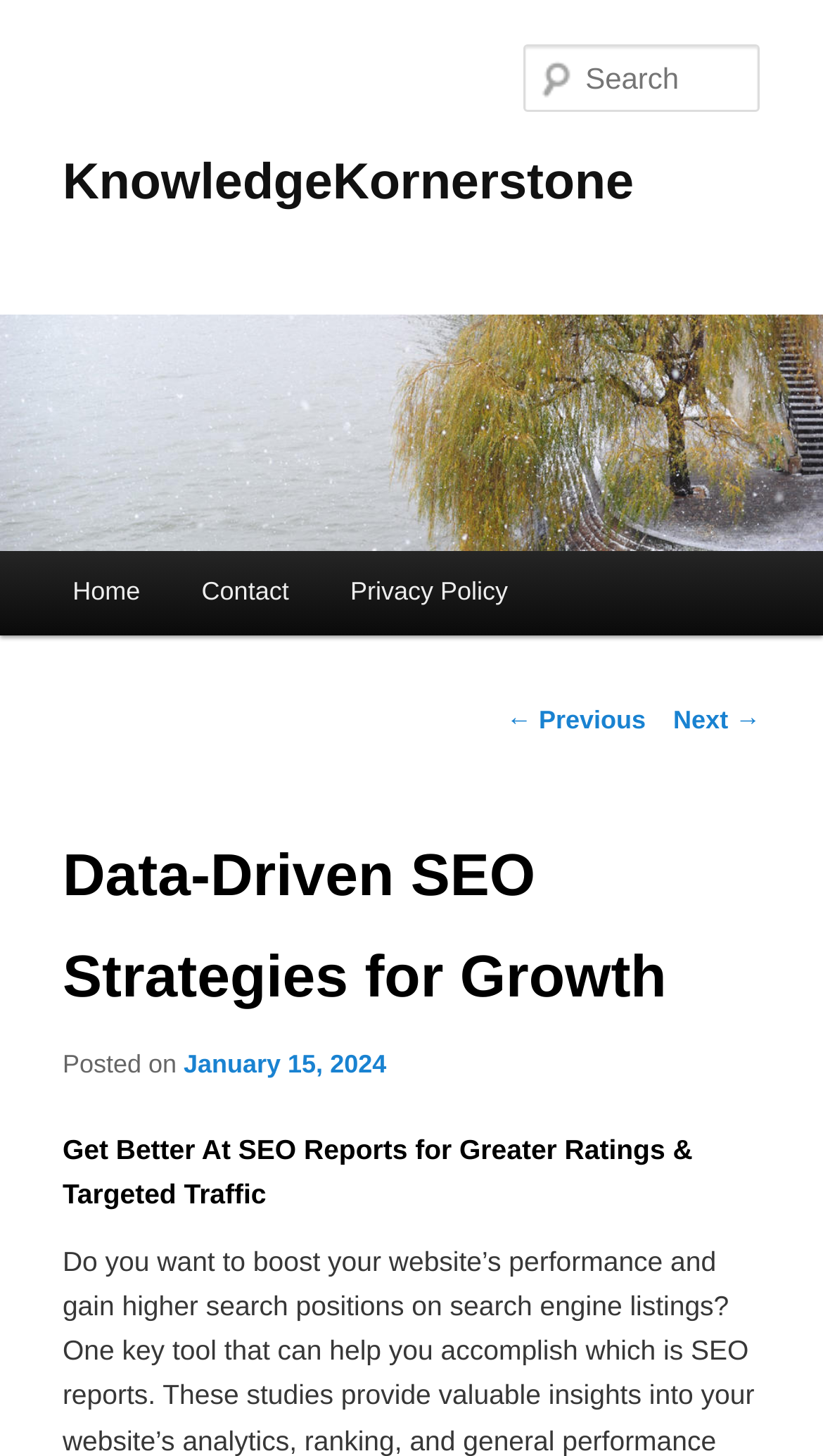Can you look at the image and give a comprehensive answer to the question:
How many main menu items are there?

I counted the number of link elements under the 'Main menu' heading and found three links: 'Home', 'Contact', and 'Privacy Policy'.